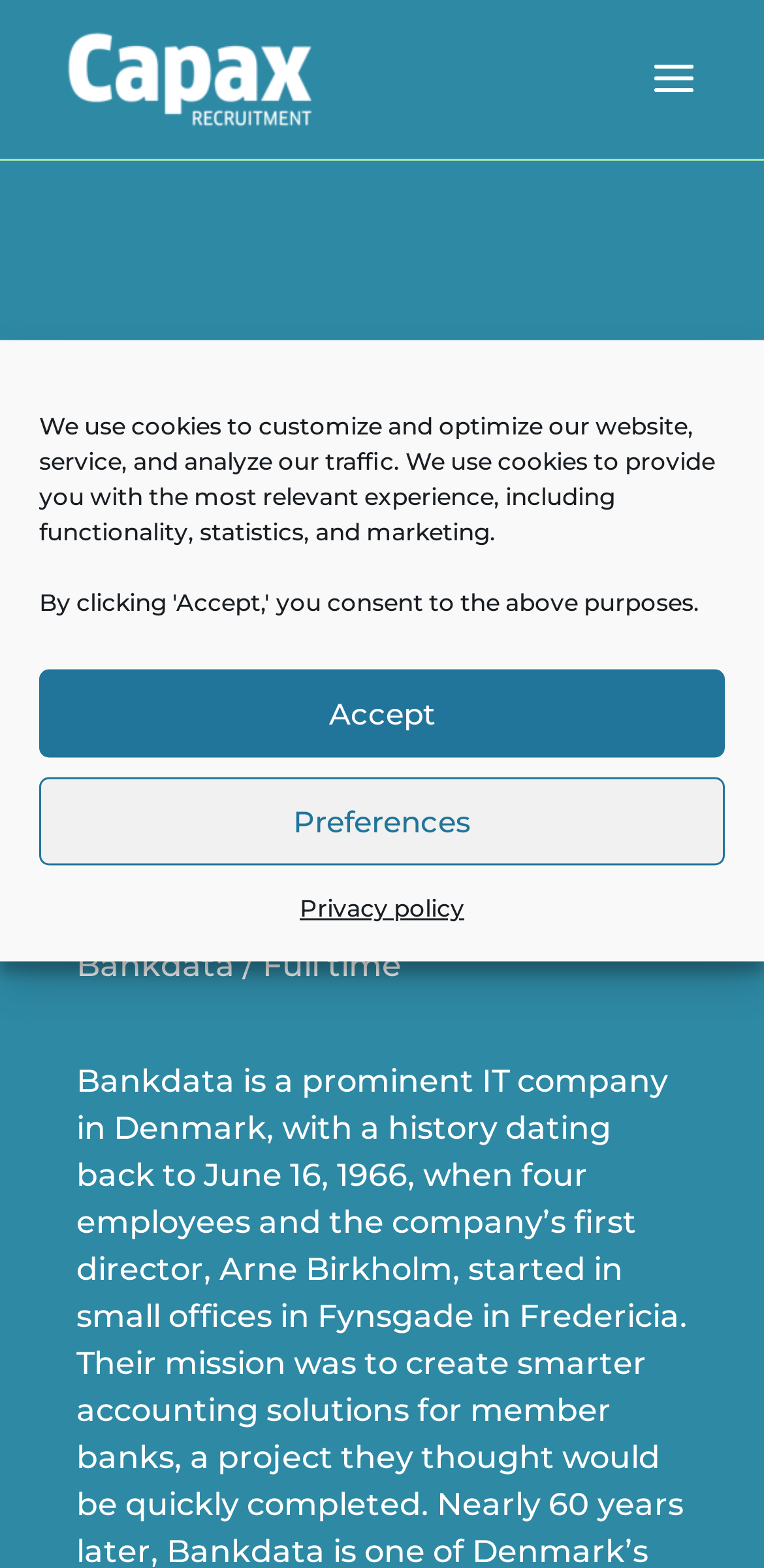Provide a thorough description of this webpage.

The webpage is a job posting for a Senior Frontend Engineer position at Bankdata. At the top of the page, there is a logo of Capax Recruitment, accompanied by a link to the company's website. Below the logo, there is a heading that clearly states the job title, "Senior Frontend Engineer". 

On the left side of the page, there is a section that displays the company and job type information, "Bankdata / Full time". 

A dialog box for managing cookie consent is displayed prominently on the page, taking up about half of the screen's height. The dialog box contains a message explaining the use of cookies on the website, along with two buttons, "Accept" and "Preferences", and a link to the "Privacy policy". 

At the top-right corner of the page, there is a link to the Capax Recruitment website. 

There is no main content or job description on this page, but rather an invitation to "Read more about the position at Bankdata here", suggesting that the actual job posting is located on a different page.